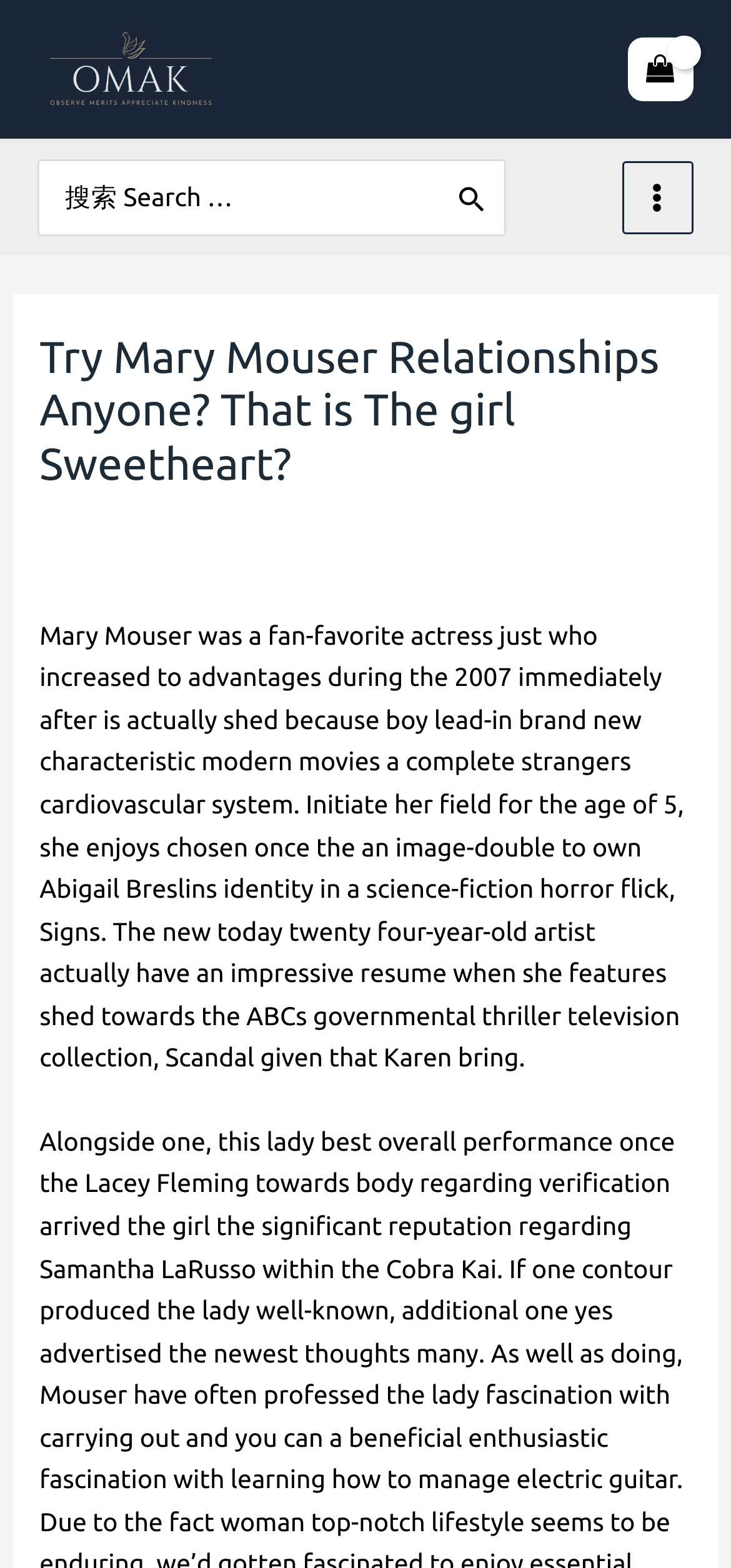What is the name of the TV collection Mary Mouser was in?
Please provide a comprehensive answer based on the contents of the image.

The webpage mentions that Mary Mouser 'has shed onto the ABCs governmental thriller television collection, Scandal given that Karen bring'.